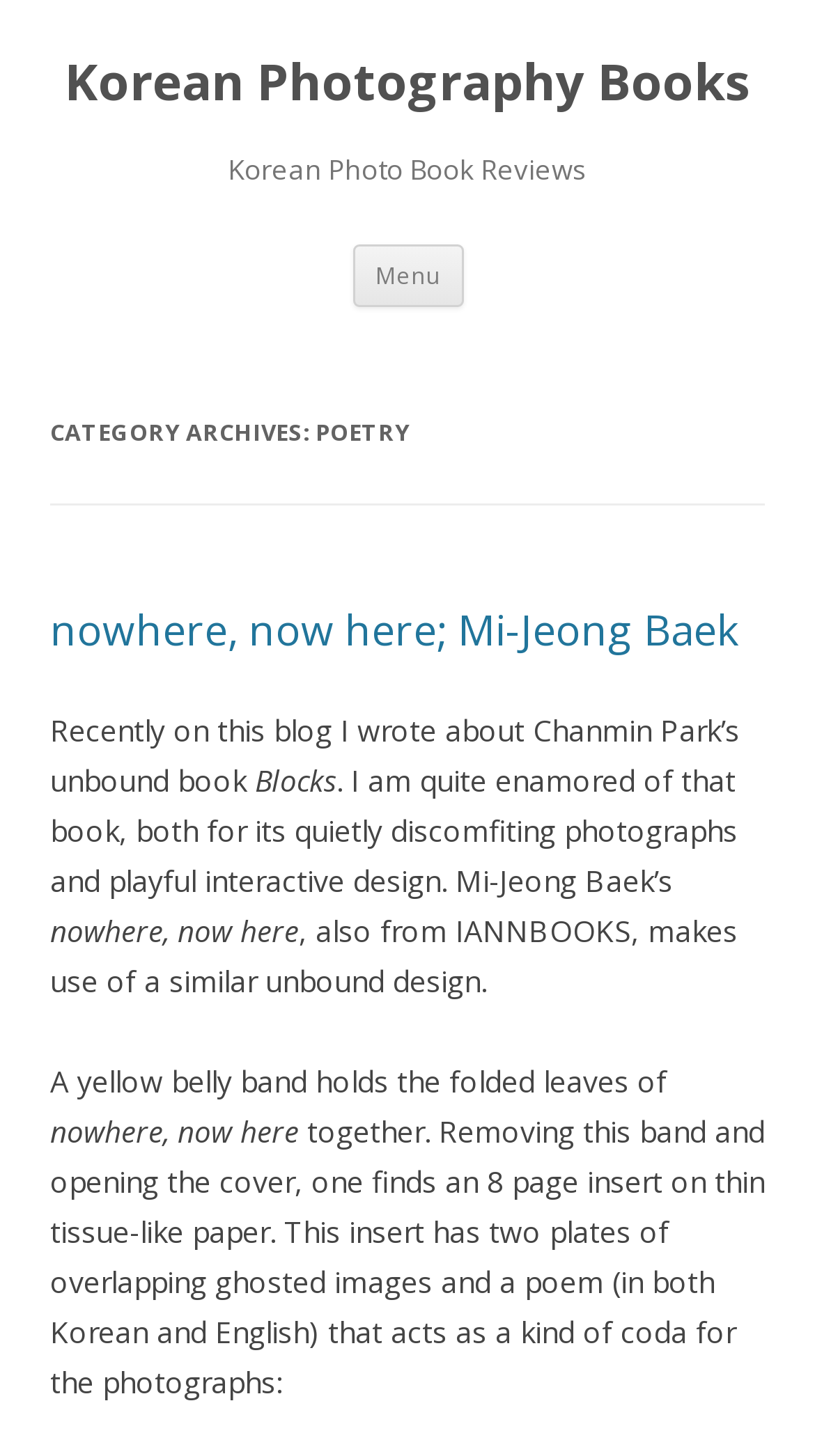Provide a single word or phrase to answer the given question: 
What is the category of the book review?

POETRY